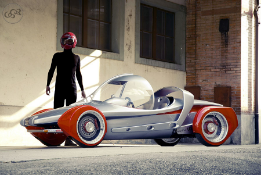Formulate a detailed description of the image content.

The image features the innovative "Sbarro Two for 100," a striking concept car designed by Franco Sbarro, known for his focus on lightweight vehicle construction and fuel efficiency. In the foreground, a figure dressed in black stands beside the car, wearing a distinctive helmet, adding a futuristic touch to the scene. The car itself features a sleek, aerodynamic design, with a transparent dome, exaggerated wheels, and a blend of silver and vibrant orange accents that reinforce its unique aesthetic. This design illustrates Sbarro's vision of achieving remarkable fuel economy, symbolized by the creative name "Two for 100," which refers to the car's ability to travel 100 kilometers on just two liters of fuel. The backdrop suggests a blend of industrial and modern elements, enhancing the car's innovative appeal.